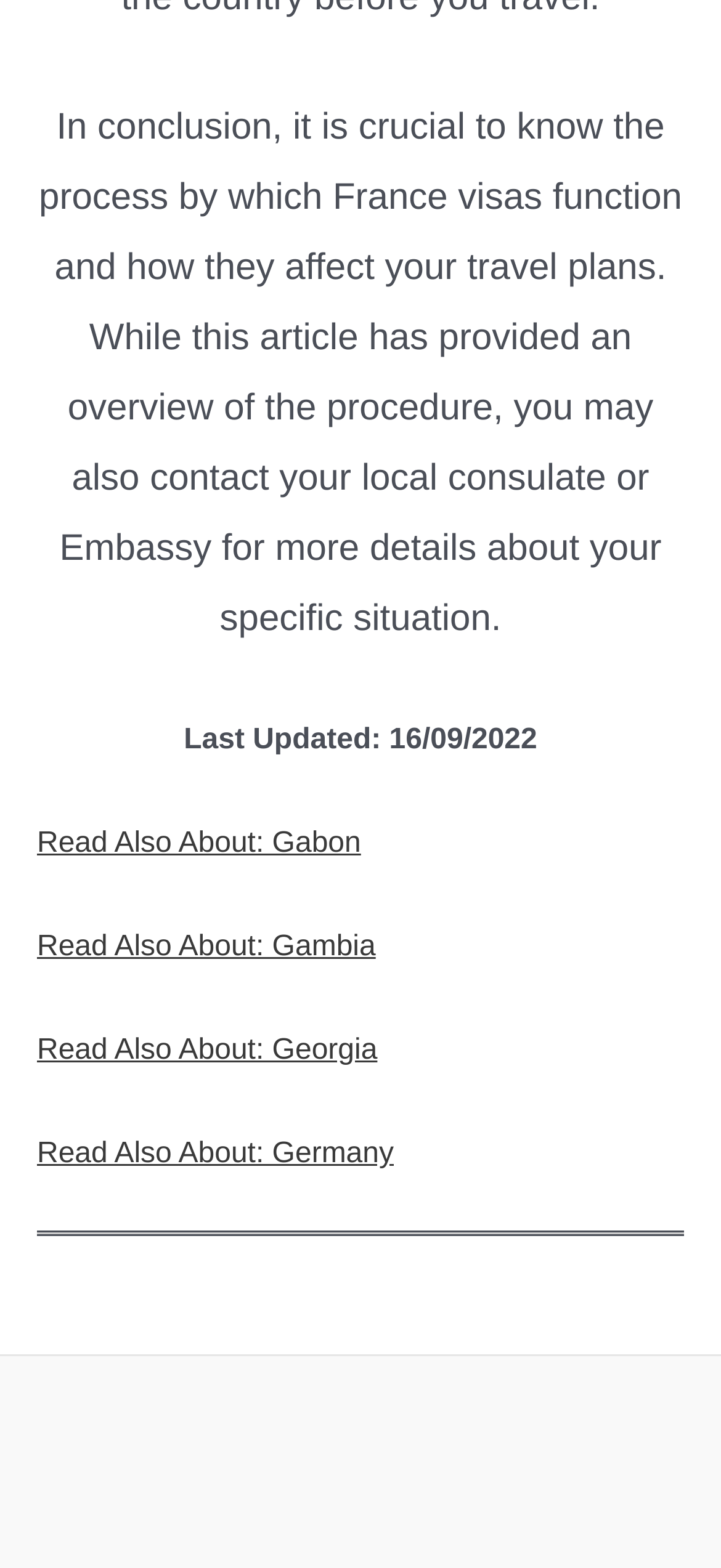How many 'Read Also About' links are there?
Please use the visual content to give a single word or phrase answer.

4